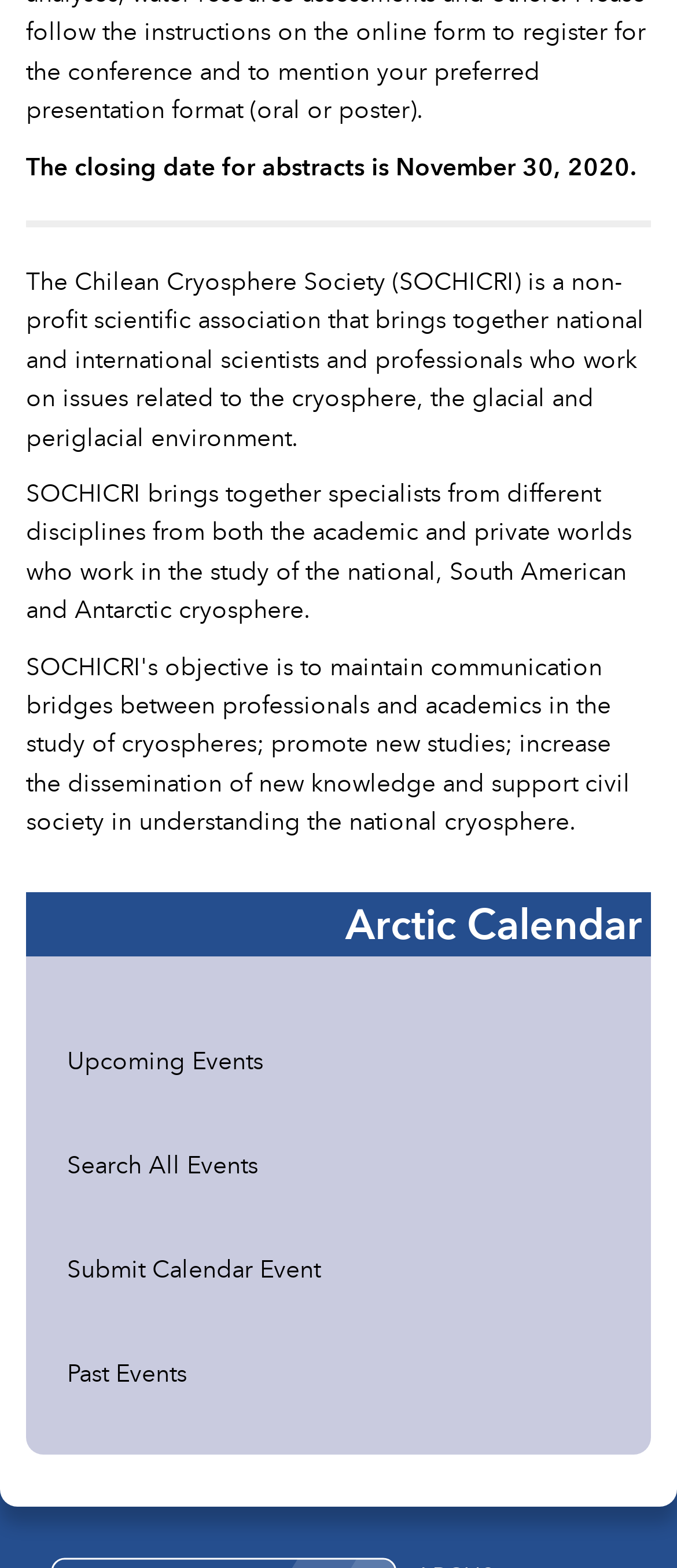What is the purpose of SOCHICRI? Observe the screenshot and provide a one-word or short phrase answer.

Brings together scientists and professionals